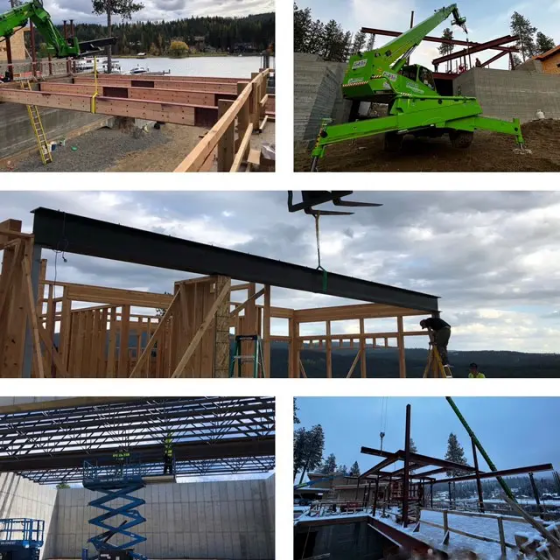What is being lifted by the telehandler?
Refer to the image and give a detailed response to the question.

The top row of the collage features a bright green telehandler lifting materials on a construction site by a lakeside, which indicates that the telehandler is being used to lift materials.